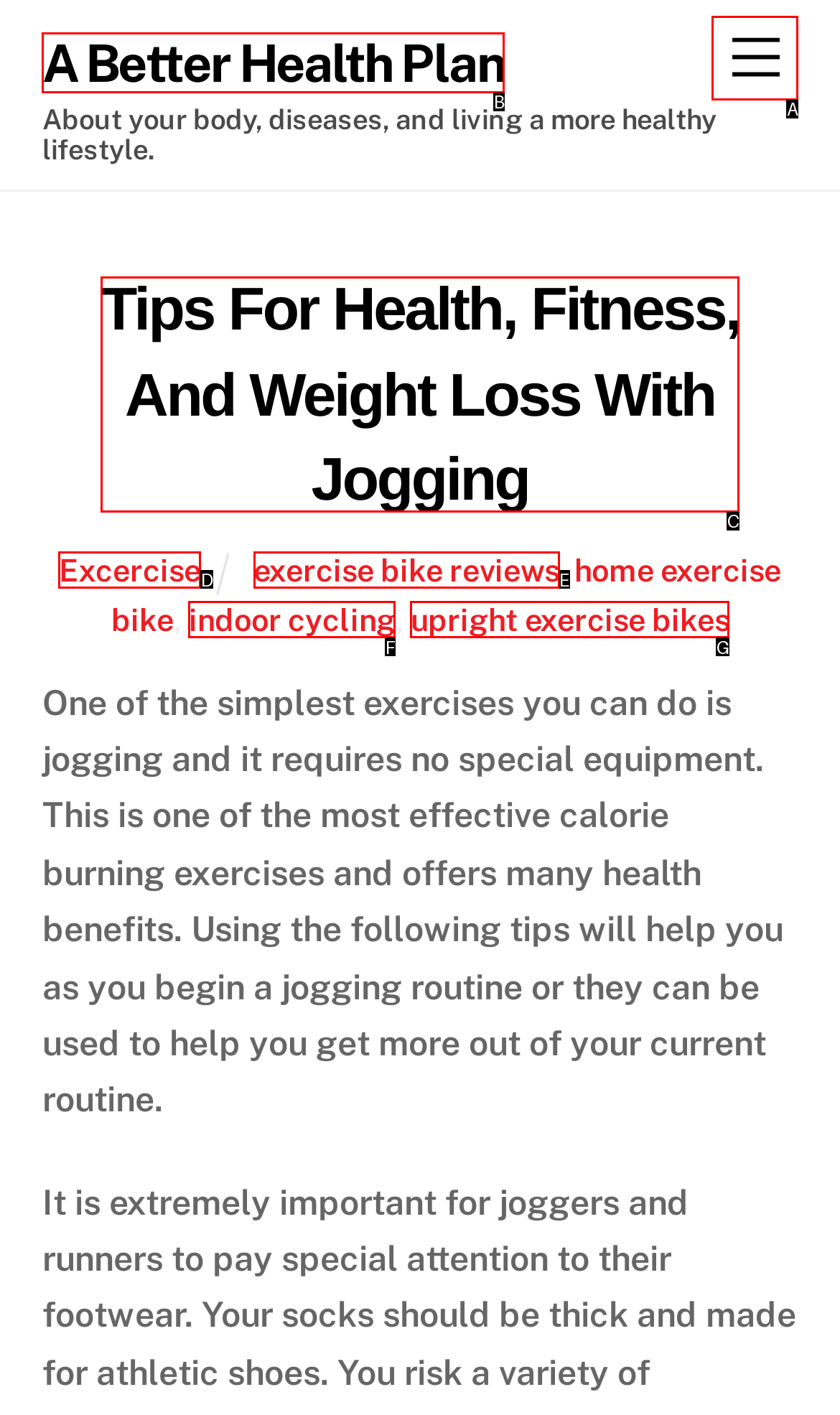Determine which option matches the element description: indoor cycling
Reply with the letter of the appropriate option from the options provided.

F